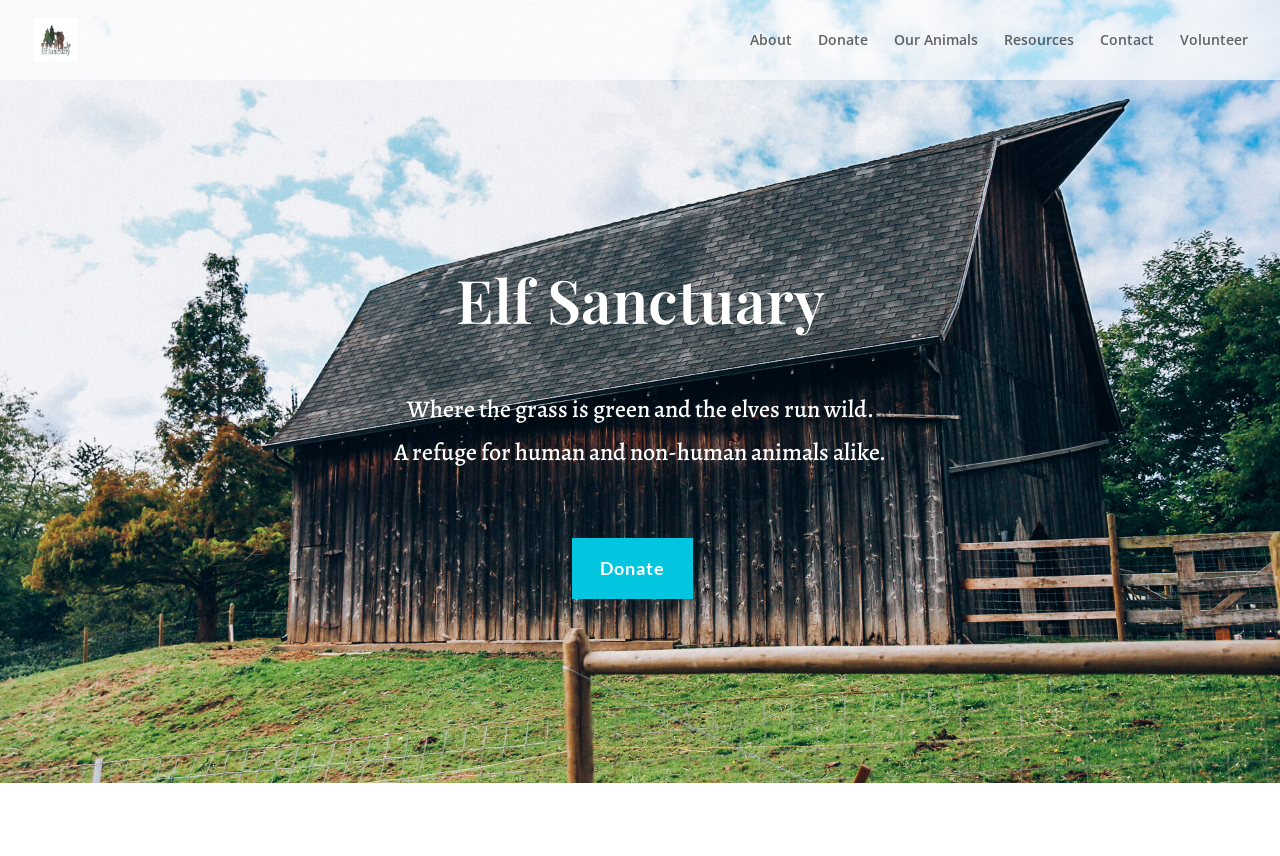What is the name of this organization?
Please provide a detailed answer to the question.

The name of this organization can be found in the top-left corner of the webpage, where it is written as 'Elf Sanctuary' in a logo format, and also as a heading later on the page.